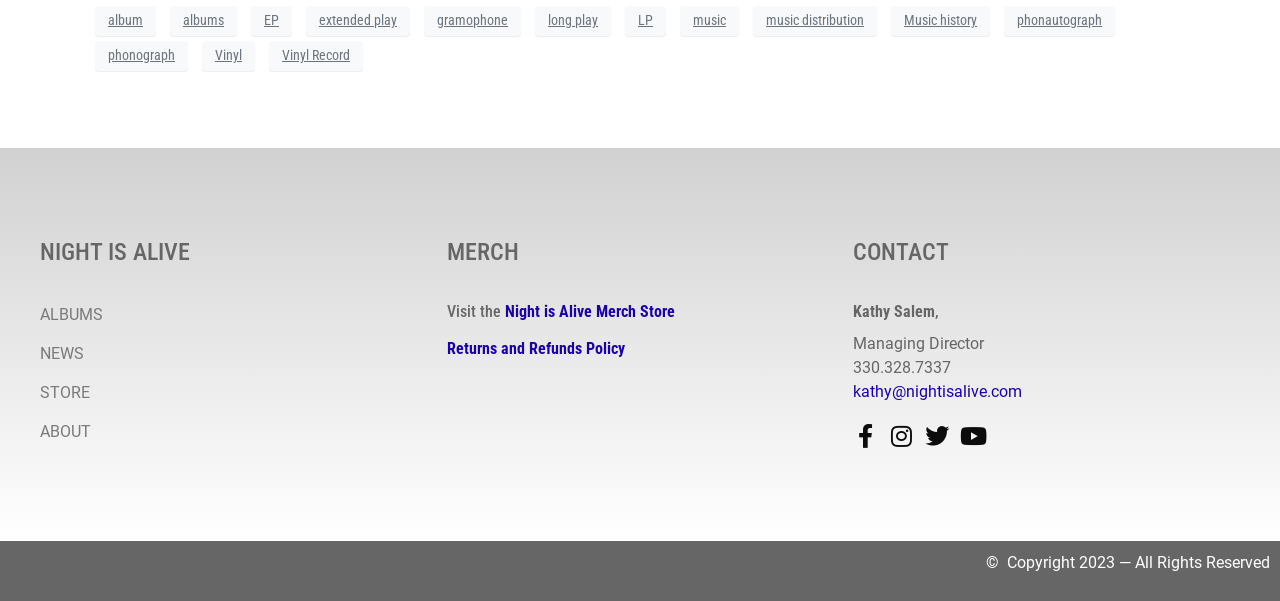Please identify the bounding box coordinates of the clickable area that will allow you to execute the instruction: "view Returns and Refunds Policy".

[0.349, 0.553, 0.488, 0.599]